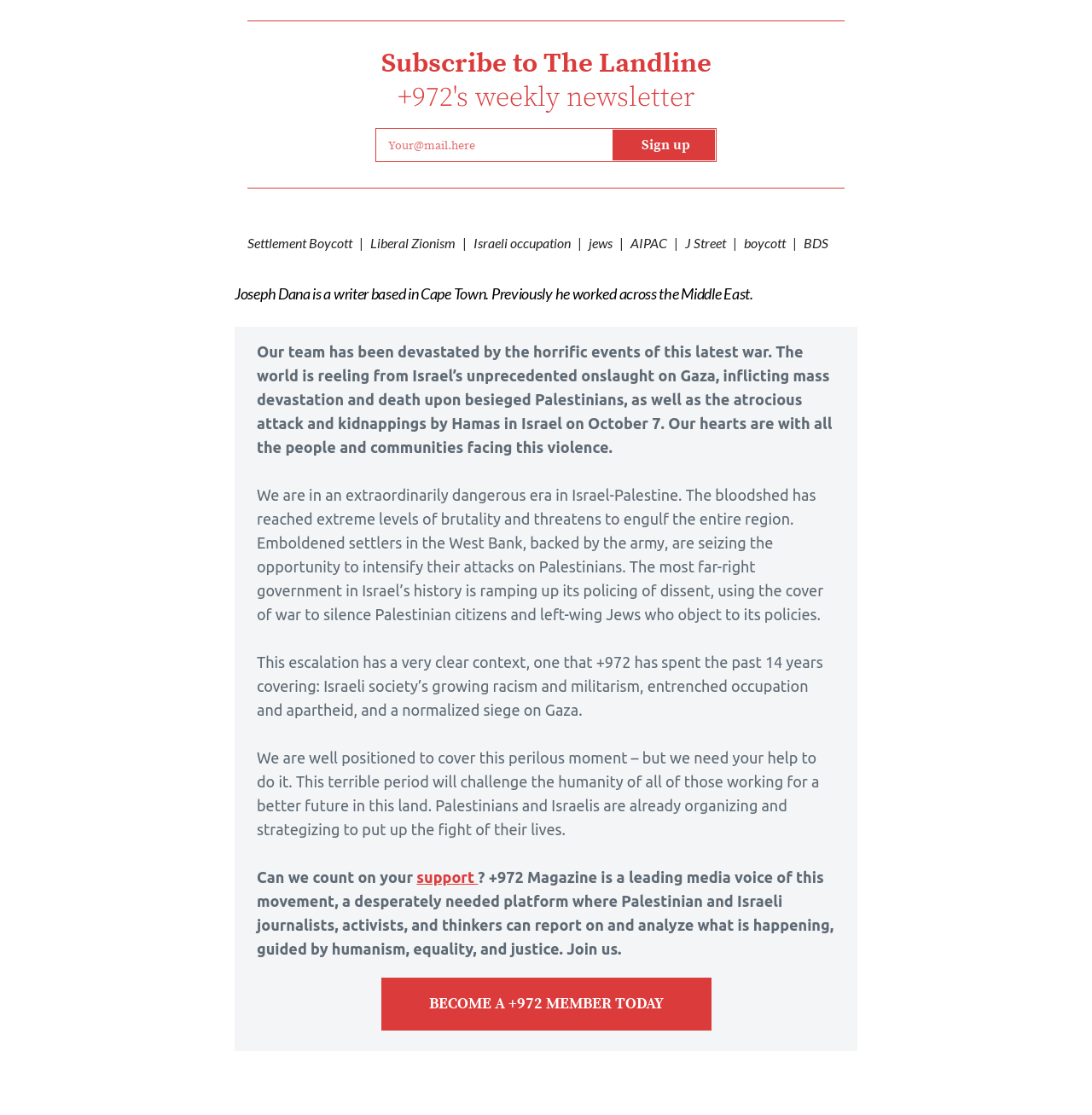Given the element description "parent_node: Sign up name="email" placeholder="Your@mail.here"", identify the bounding box of the corresponding UI element.

[0.345, 0.12, 0.56, 0.14]